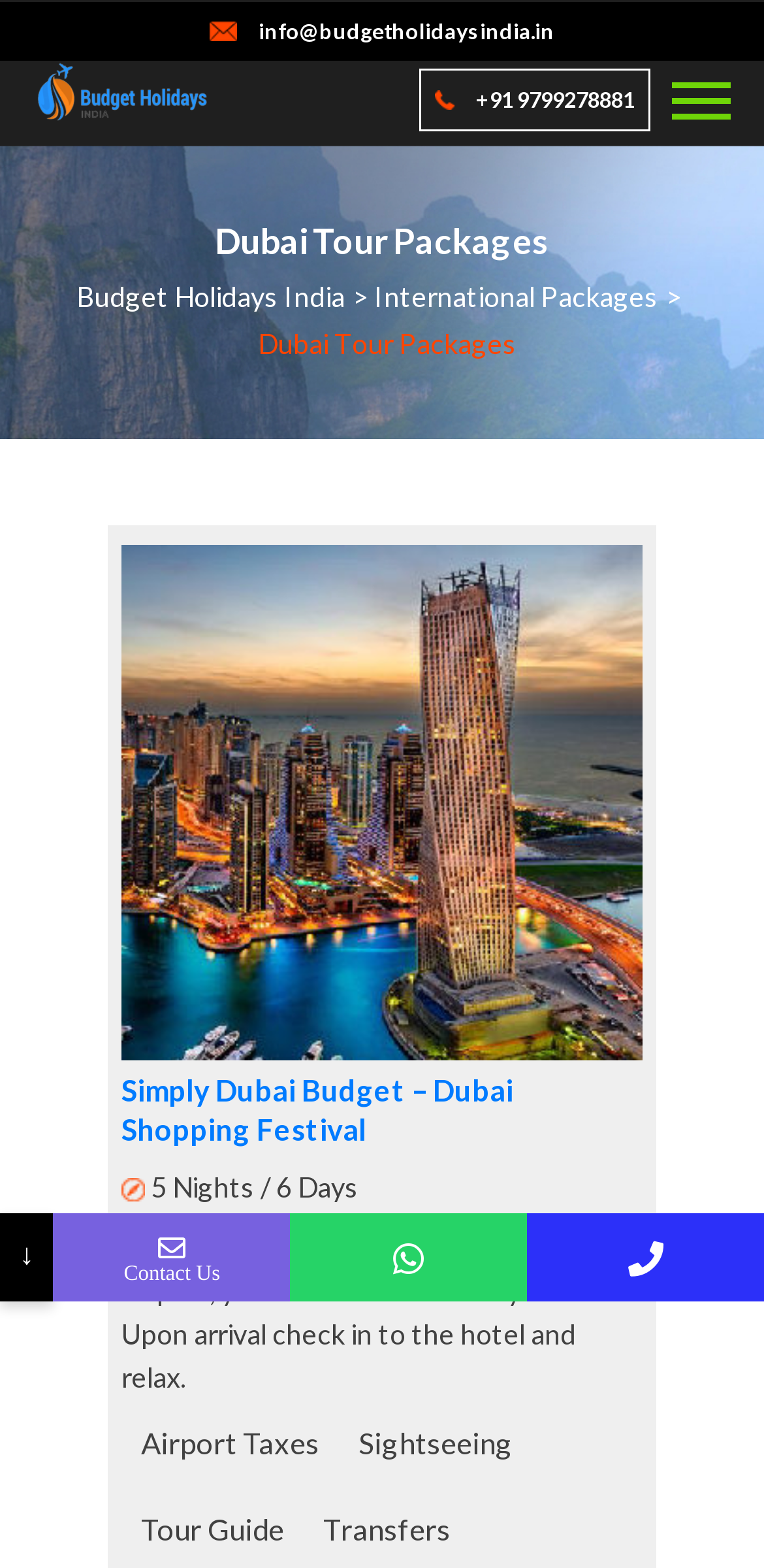Please answer the following question using a single word or phrase: 
What is the theme of the webpage?

Dubai Tour Packages